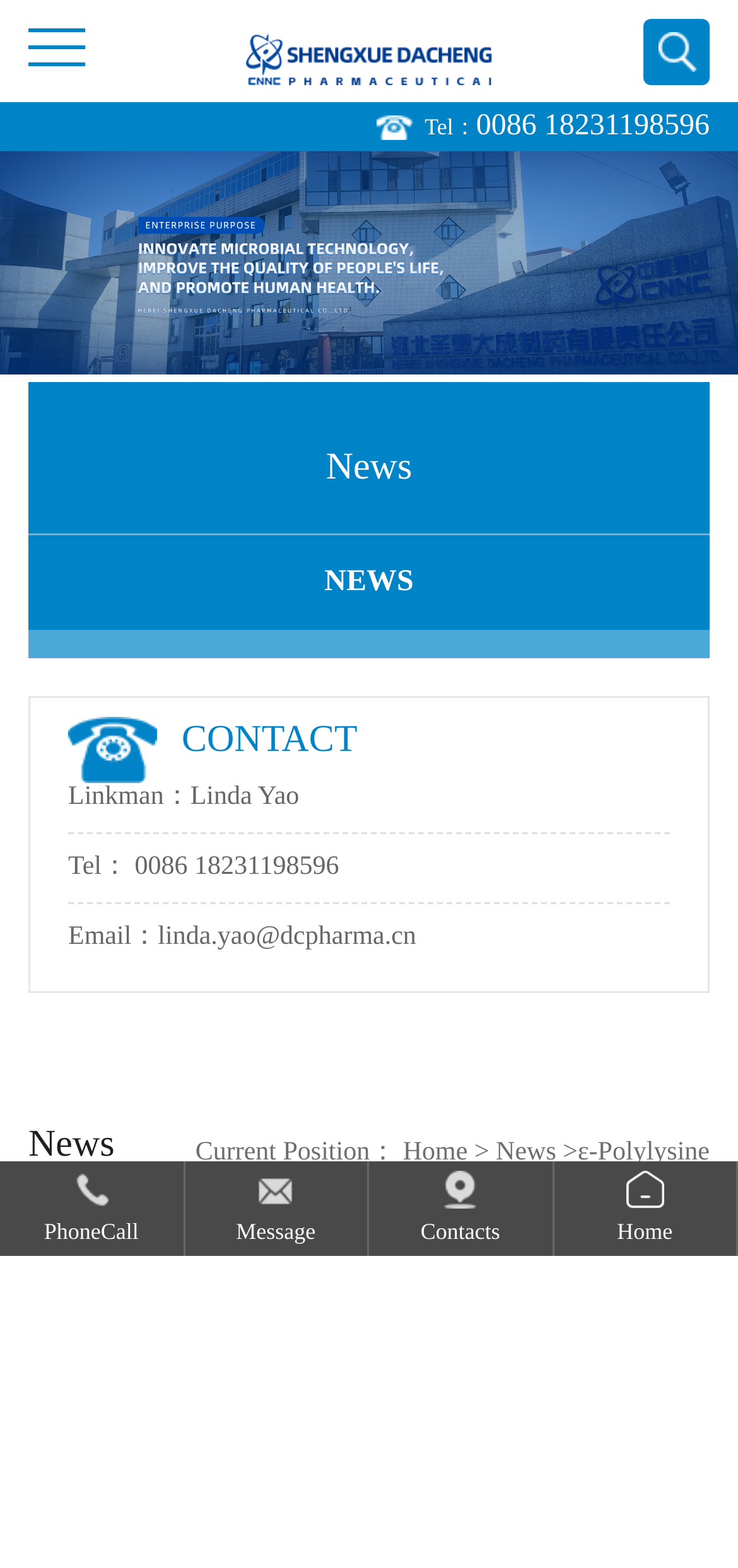Identify the bounding box coordinates for the element you need to click to achieve the following task: "Click Home". Provide the bounding box coordinates as four float numbers between 0 and 1, in the form [left, top, right, bottom].

[0.0, 0.062, 0.179, 0.122]